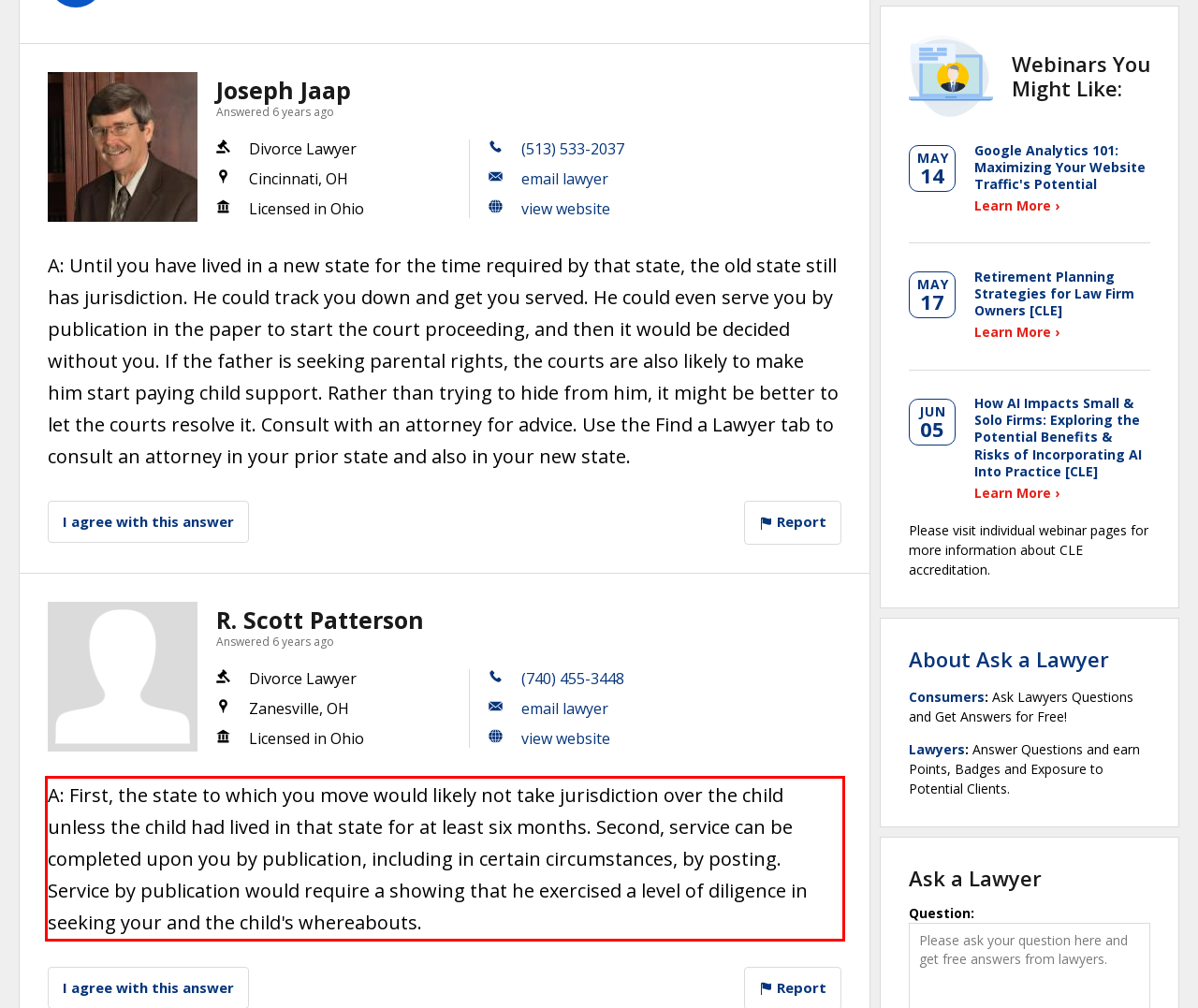Extract and provide the text found inside the red rectangle in the screenshot of the webpage.

A: First, the state to which you move would likely not take jurisdiction over the child unless the child had lived in that state for at least six months. Second, service can be completed upon you by publication, including in certain circumstances, by posting. Service by publication would require a showing that he exercised a level of diligence in seeking your and the child's whereabouts.